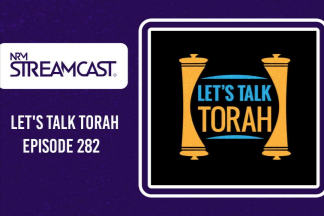Summarize the image with a detailed caption.

The image showcases the promotional graphic for "Let's Talk Torah - Episode 282," a part of the NRM Streamcast series. The vibrant design features a dark background adorned with a stylized representation of a Torah scroll, flanked by two golden columns, symbolizing the significance of the Torah in Jewish tradition. In bold, eye-catching letters, the phrase "LET'S TALK TORAH" stands out prominently in the center, inviting viewers to engage with the episode's content. This visual serves as a dynamic introduction to the discussions and insights presented in this specific episode, encouraging both community connection and educational exploration of Torah teachings.